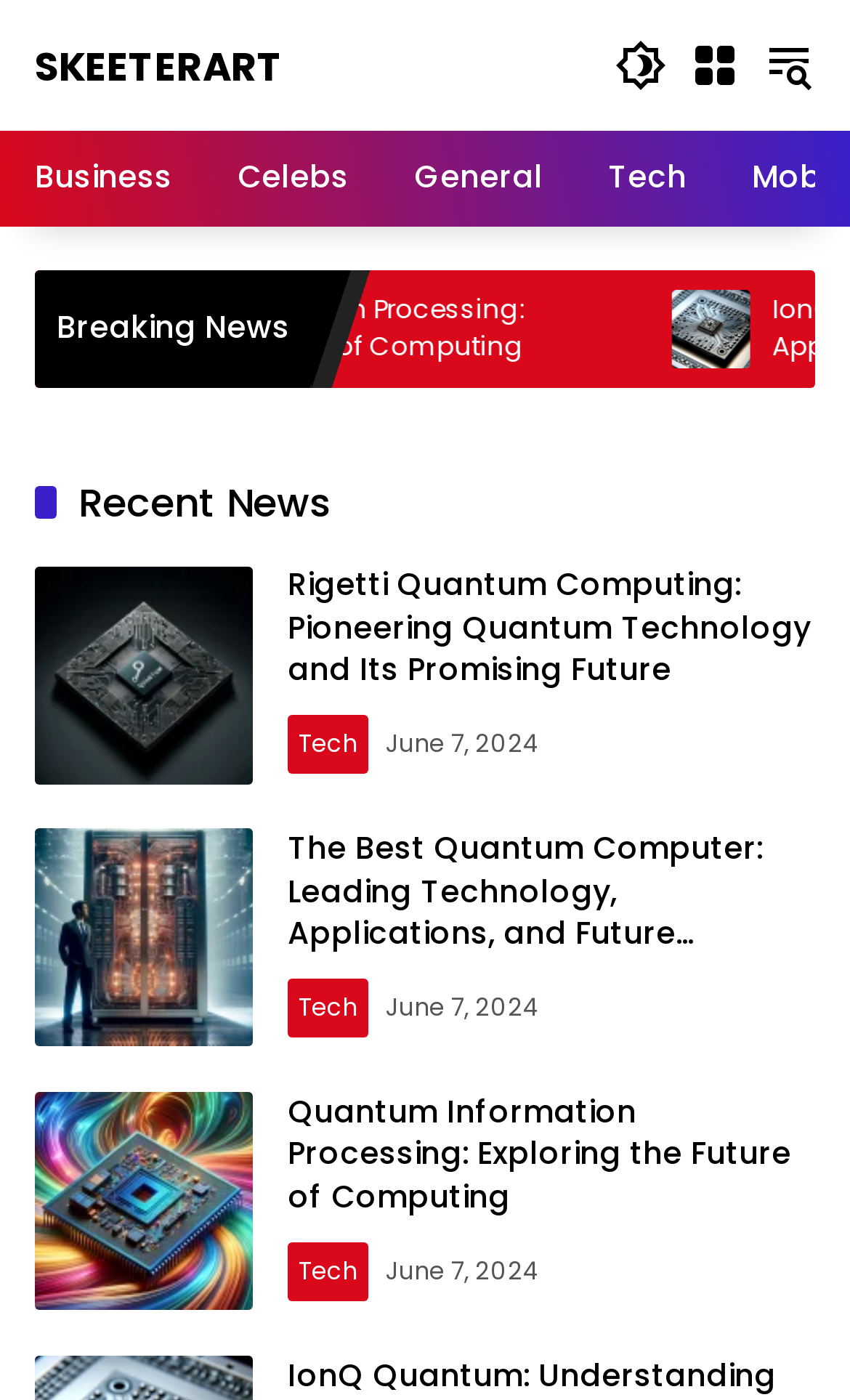Locate the bounding box coordinates of the UI element described by: "aria-label="Menus"". Provide the coordinates as four float numbers between 0 and 1, formatted as [left, top, right, bottom].

[0.897, 0.028, 0.959, 0.065]